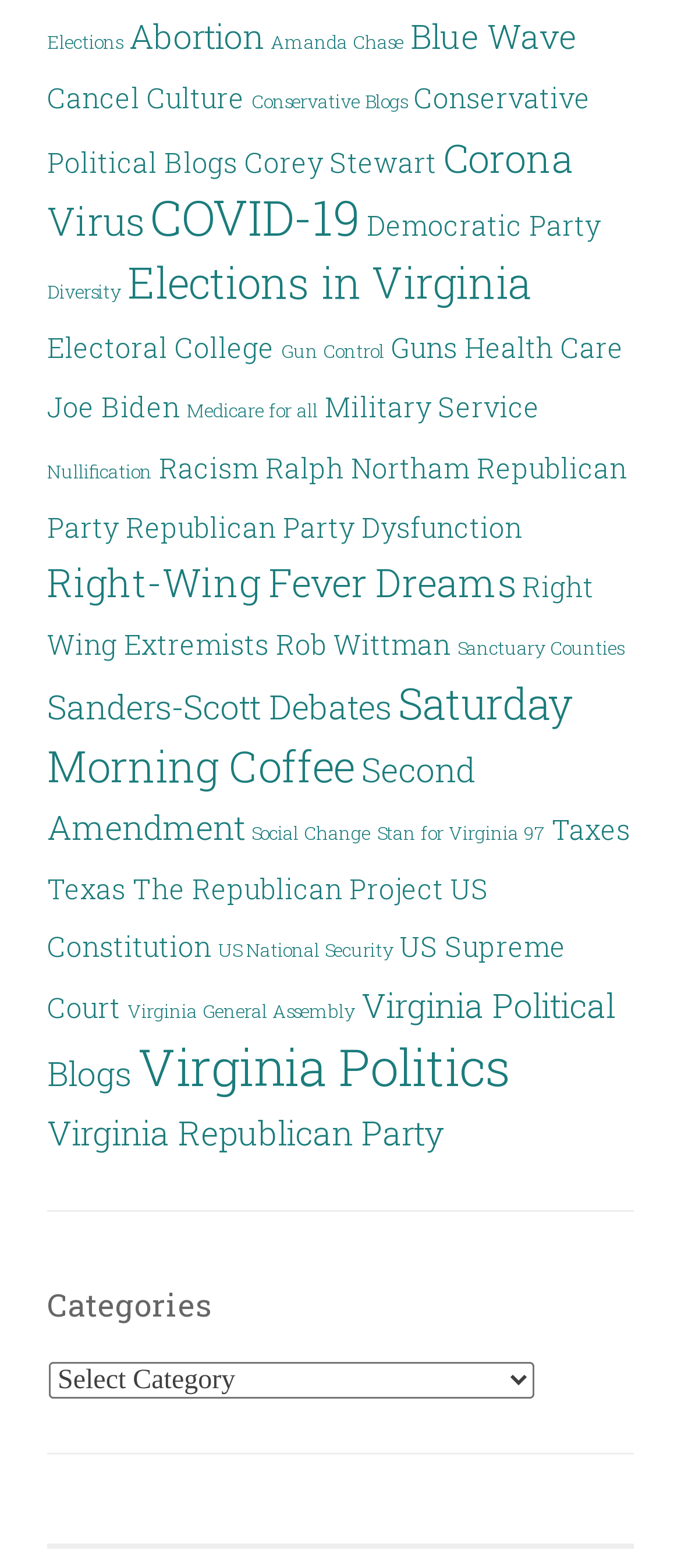Pinpoint the bounding box coordinates of the element you need to click to execute the following instruction: "Select an option from Categories". The bounding box should be represented by four float numbers between 0 and 1, in the format [left, top, right, bottom].

[0.072, 0.868, 0.785, 0.892]